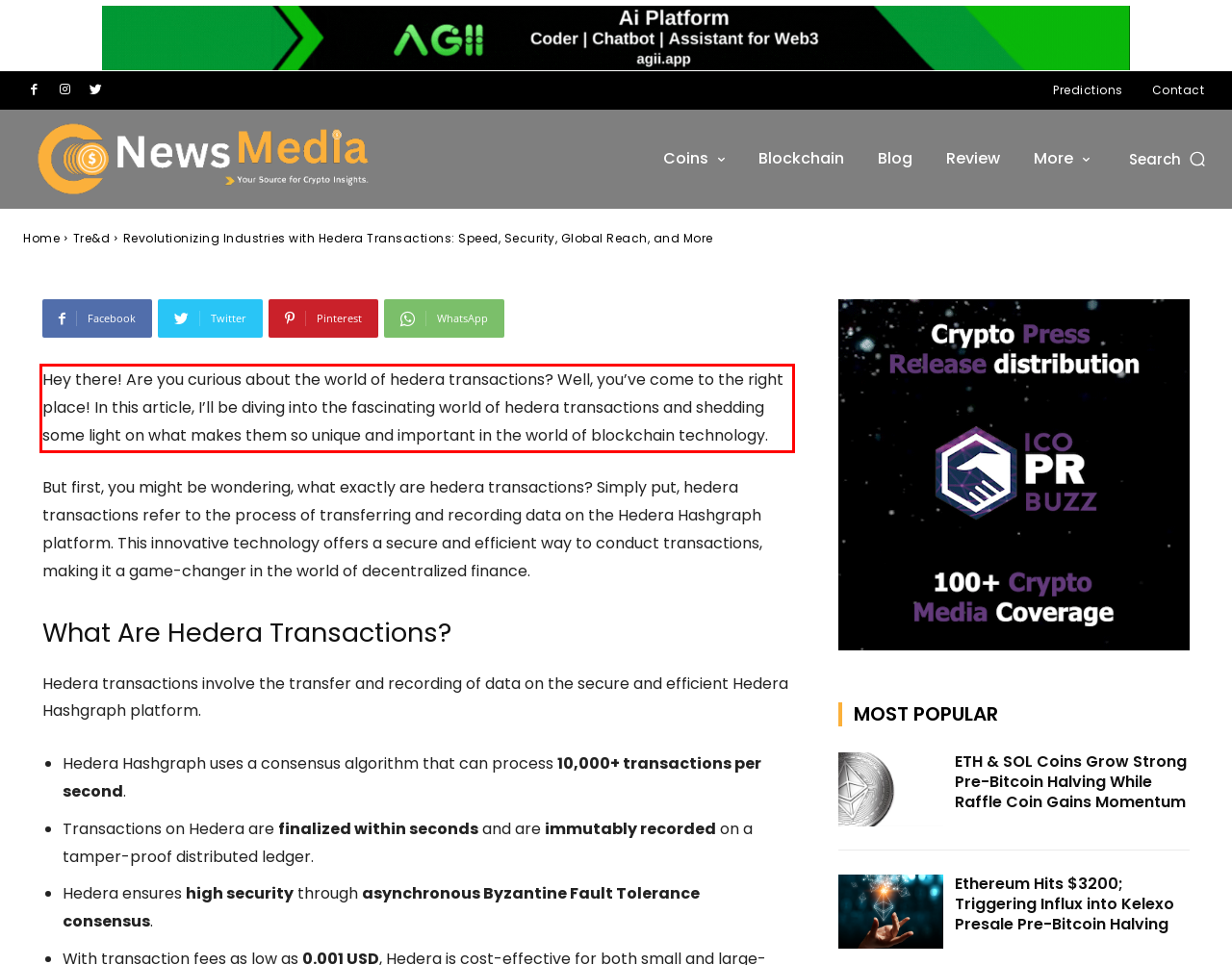Given a screenshot of a webpage containing a red bounding box, perform OCR on the text within this red bounding box and provide the text content.

Hey there! Are you curious about the world of hedera transactions? Well, you’ve come to the right place! In this article, I’ll be diving into the fascinating world of hedera transactions and shedding some light on what makes them so unique and important in the world of blockchain technology.